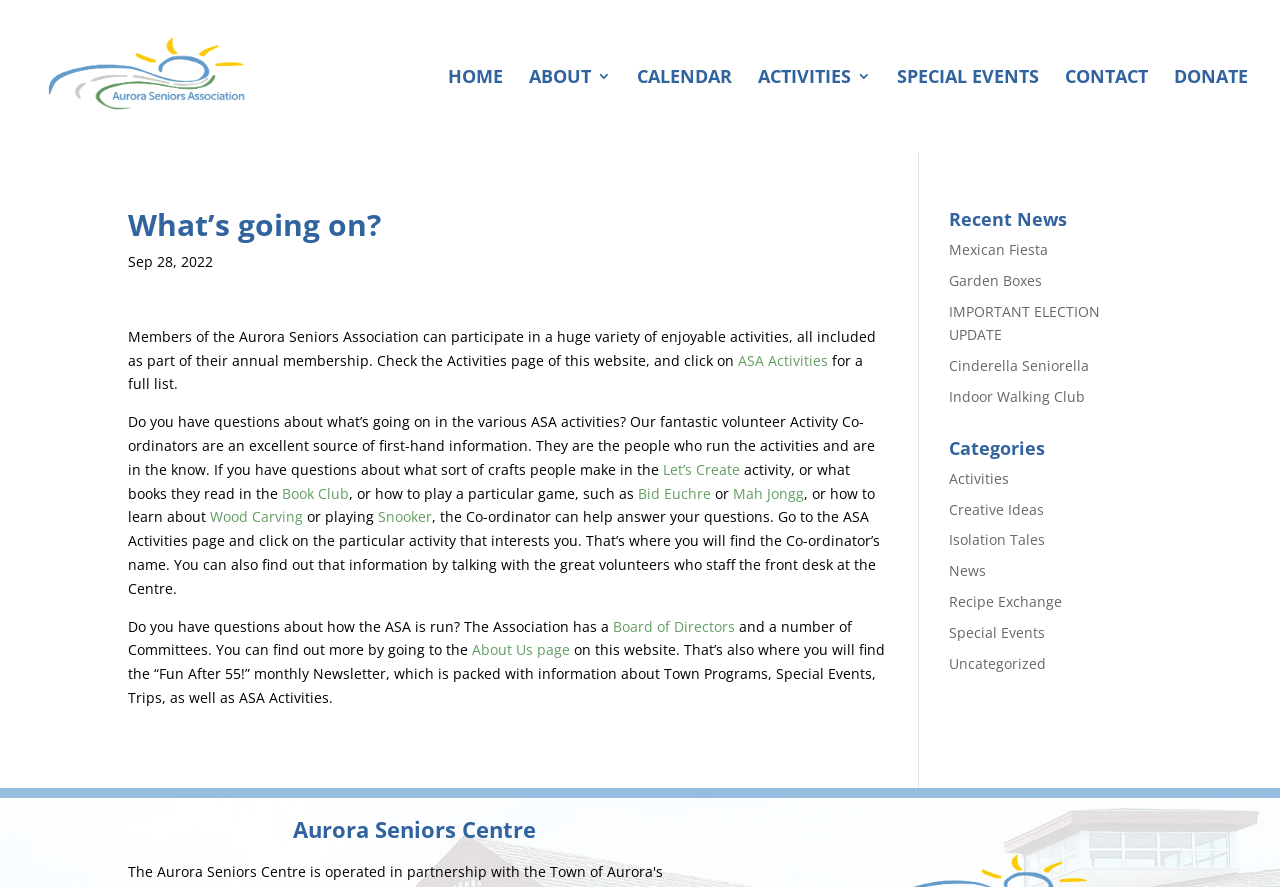Please specify the bounding box coordinates of the clickable section necessary to execute the following command: "Visit the 'ASA Activities' page".

[0.577, 0.395, 0.647, 0.417]